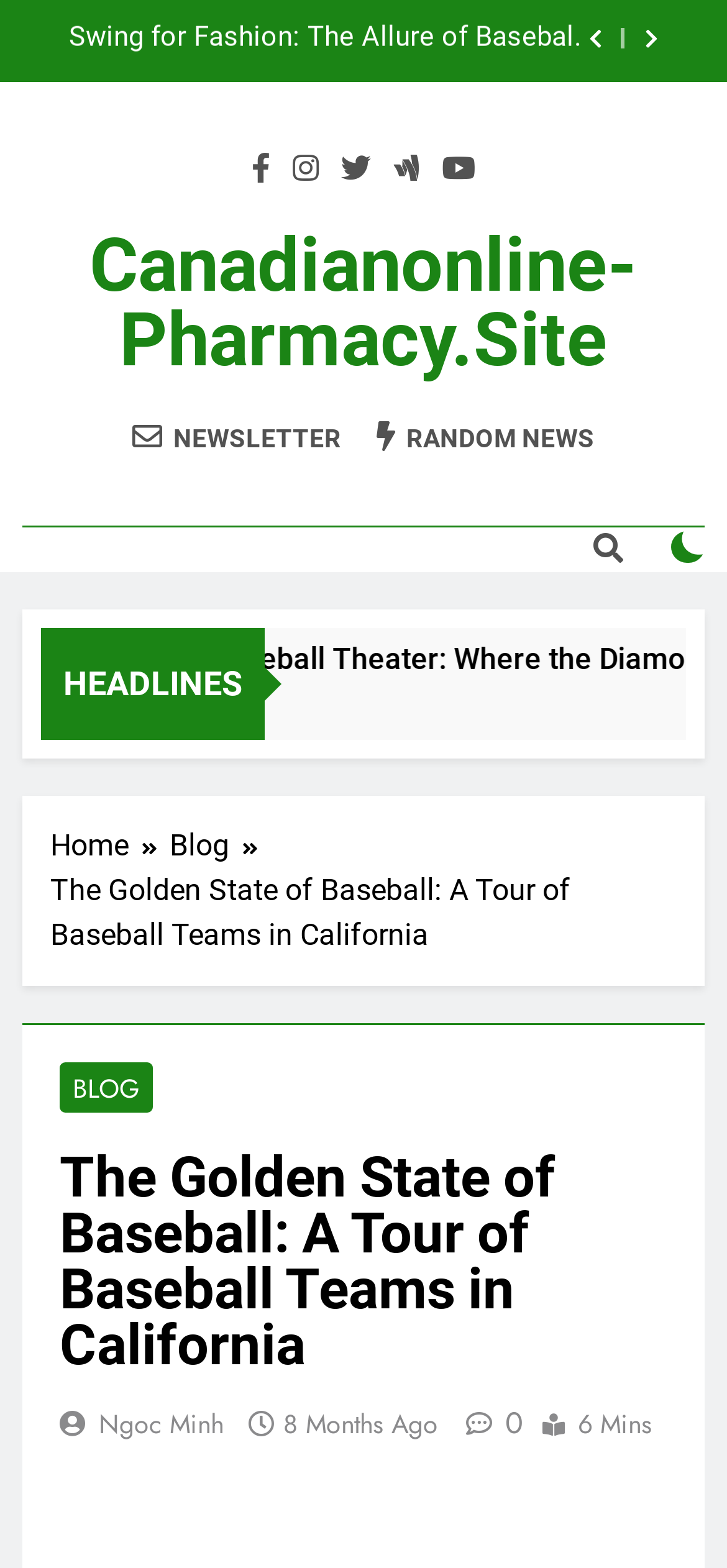Determine the bounding box coordinates of the region I should click to achieve the following instruction: "Go to the blog homepage". Ensure the bounding box coordinates are four float numbers between 0 and 1, i.e., [left, top, right, bottom].

[0.233, 0.525, 0.372, 0.554]